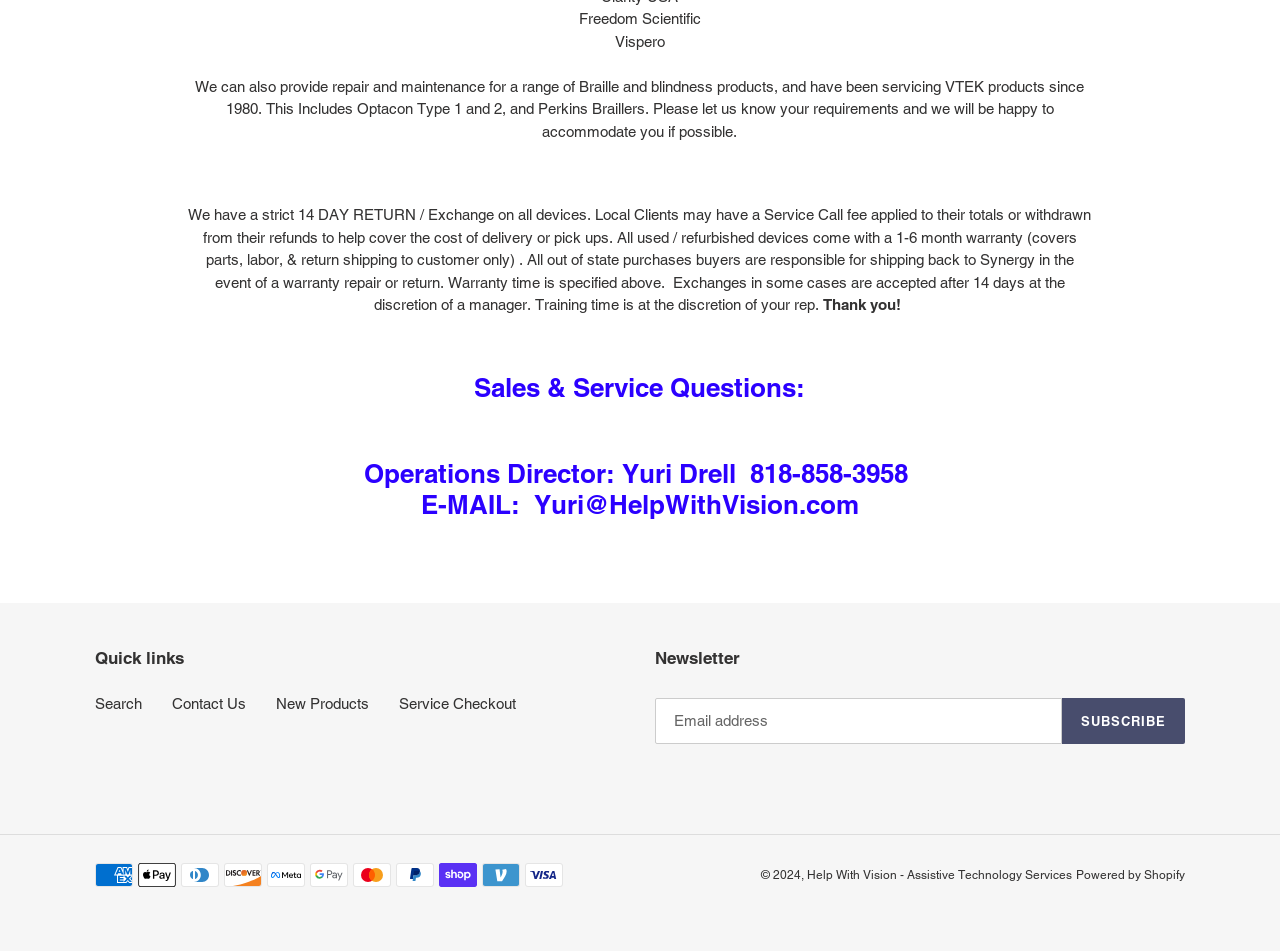Who is the Operations Director? Analyze the screenshot and reply with just one word or a short phrase.

Yuri Drell